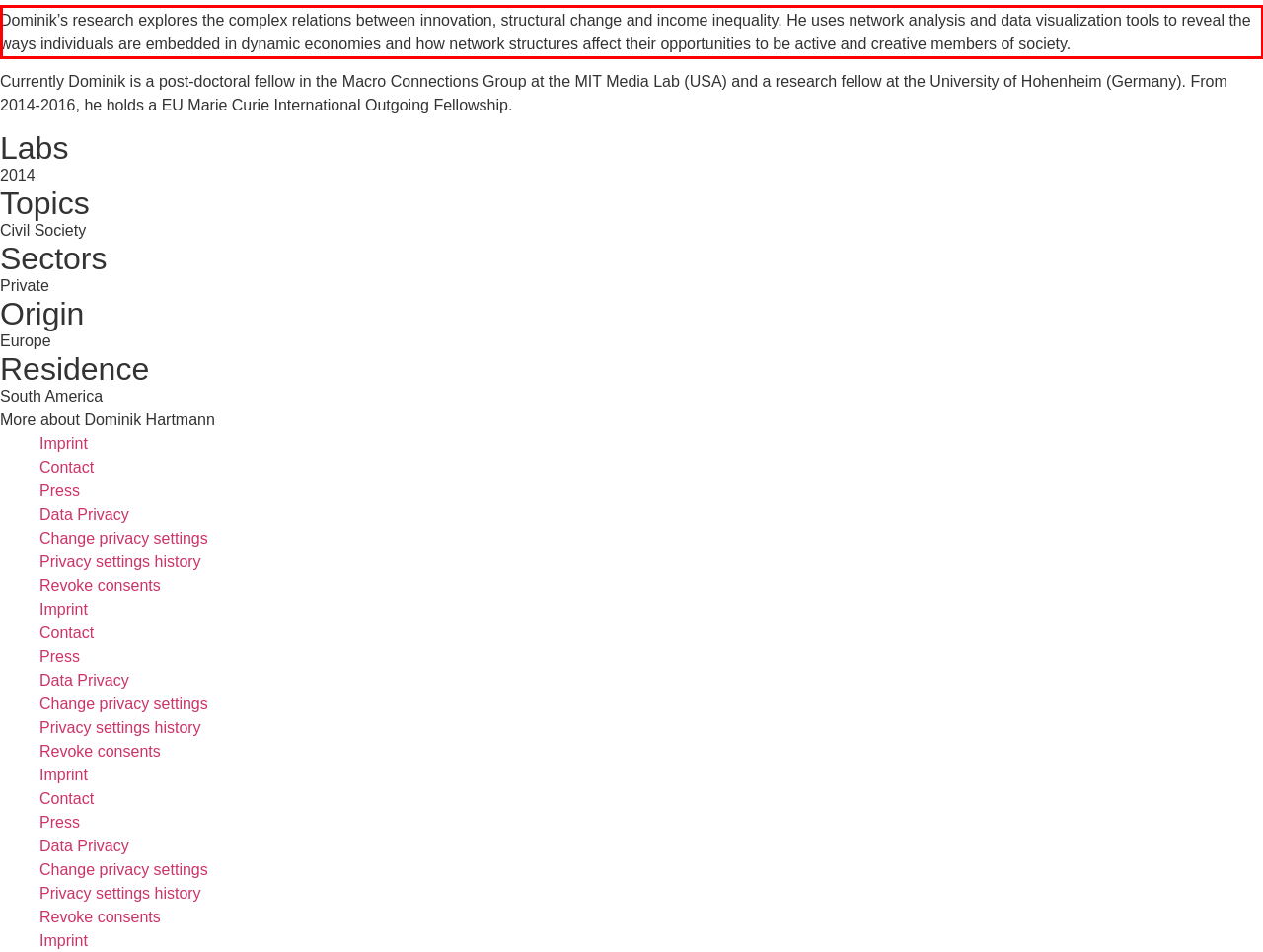Given a screenshot of a webpage with a red bounding box, please identify and retrieve the text inside the red rectangle.

Dominik’s research explores the complex relations between innovation, structural change and income inequality. He uses network analysis and data visualization tools to reveal the ways individuals are embedded in dynamic economies and how network structures affect their opportunities to be active and creative members of society.